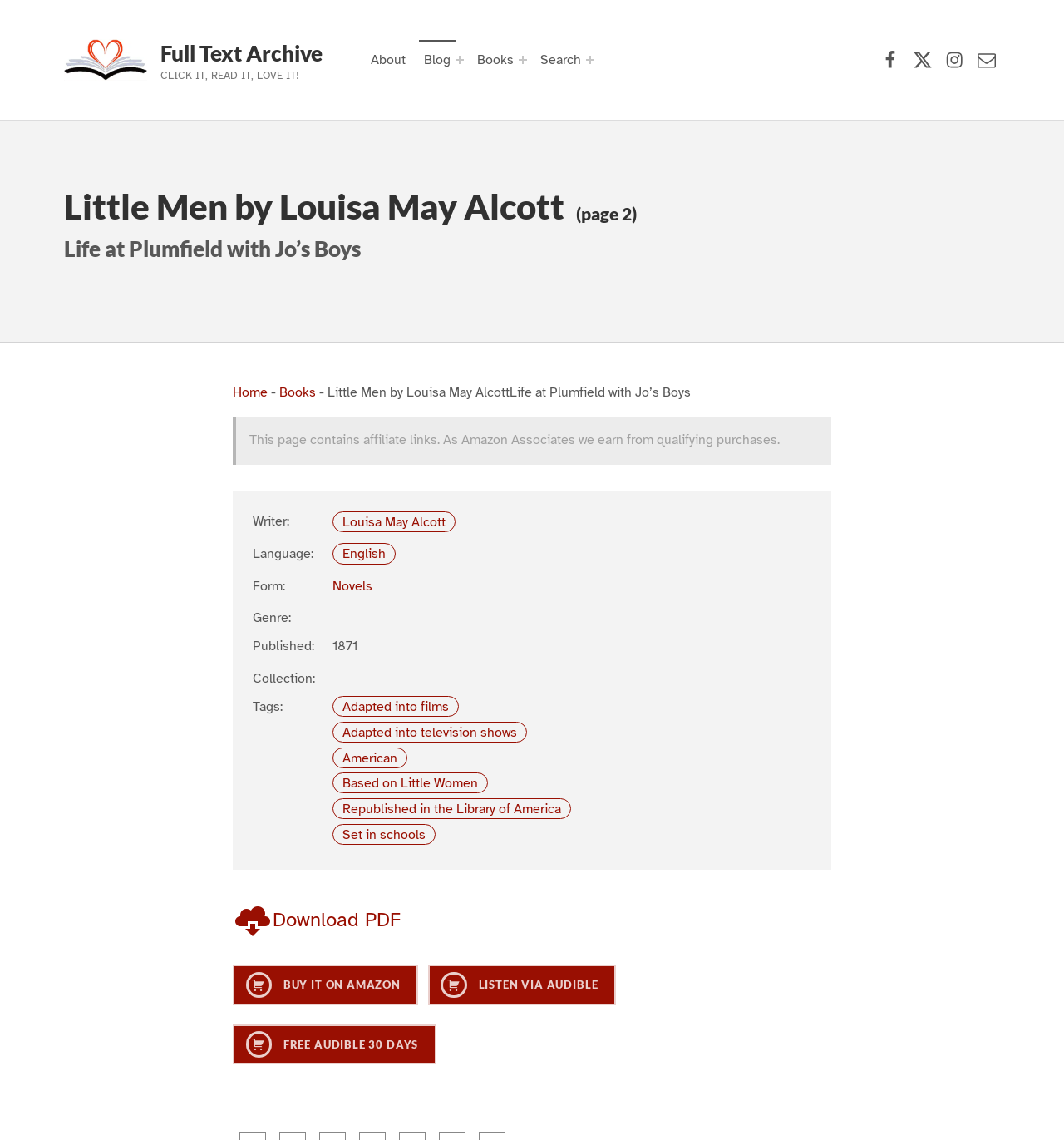Pinpoint the bounding box coordinates of the element you need to click to execute the following instruction: "Click the Full Text Archive logo". The bounding box should be represented by four float numbers between 0 and 1, in the format [left, top, right, bottom].

[0.06, 0.034, 0.138, 0.107]